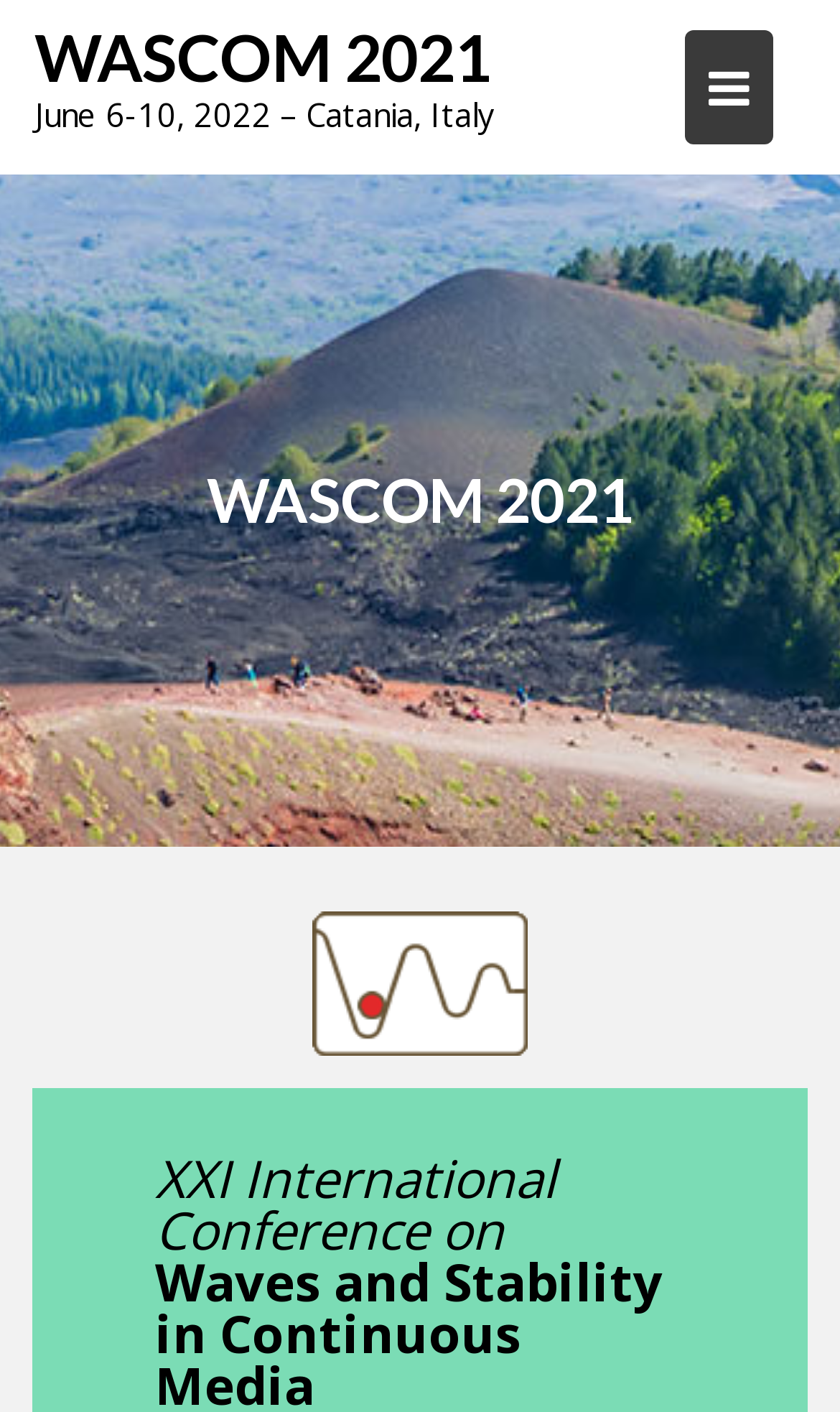What is the location of the conference?
Analyze the image and deliver a detailed answer to the question.

I found the location of the conference by looking at the static text element 'June 6-10, 2022 – Catania, Italy' which is located at the top of the webpage. The location is mentioned as 'Catania, Italy'.